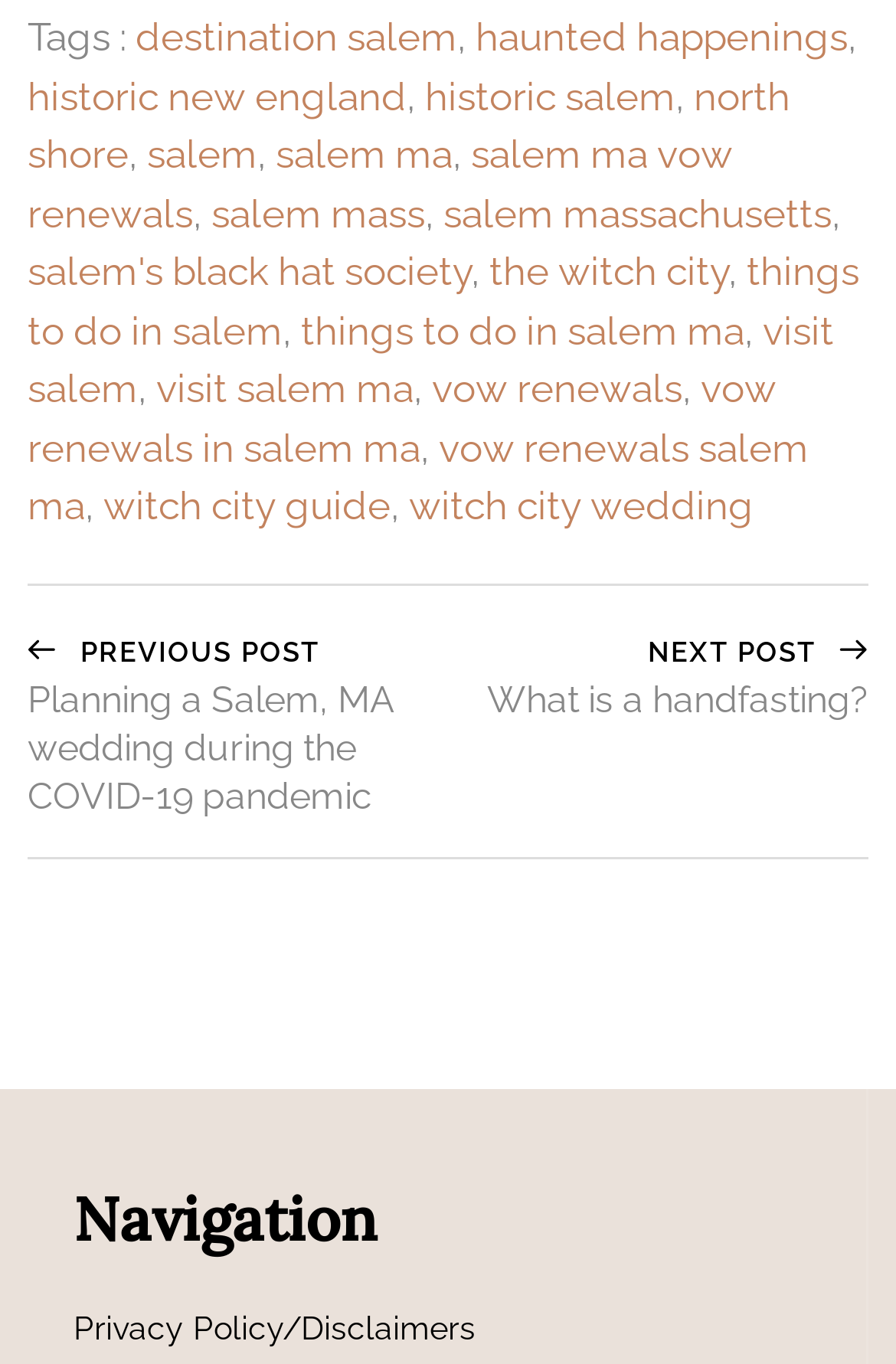Indicate the bounding box coordinates of the clickable region to achieve the following instruction: "Read 'Planning a Salem, MA wedding during the COVID-19 pandemic'."

[0.031, 0.498, 0.472, 0.603]